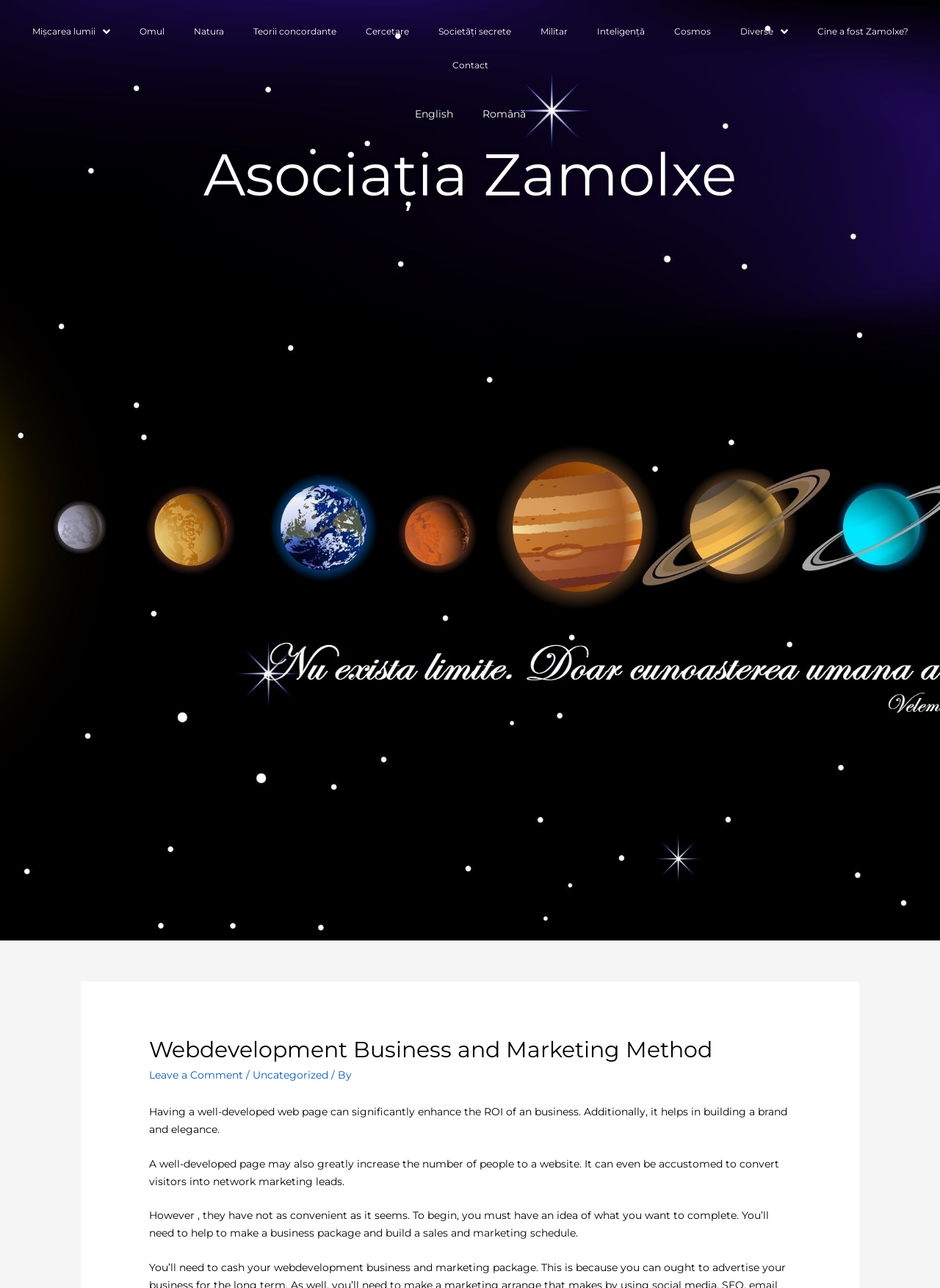Write an extensive caption that covers every aspect of the webpage.

The webpage is about Asociatia Zamolxe, a web development business and marketing method. At the top, there is a row of links, including "Mișcarea lumii", "Omul", "Natura", and others, which are evenly spaced and take up about half of the screen width. Below this row, there is a large heading "Asociația Zamolxe" that spans almost the entire width of the screen.

Under the heading, there is a section with a smaller heading "Webdevelopment Business and Marketing Method" and a link to "Leave a Comment". There are also links to "Uncategorized" and a text "/ By". This section is followed by three paragraphs of text that discuss the importance of having a well-developed web page for businesses, including how it can enhance ROI, build a brand, and increase website visitors.

On the right side of the screen, there are two links, "English" and "Română", which are stacked on top of each other. Below these links, there is another link "Contact". At the very top right corner, there is a link "Cine a fost Zamolxe?" and another link "Diverse" with a dropdown menu.